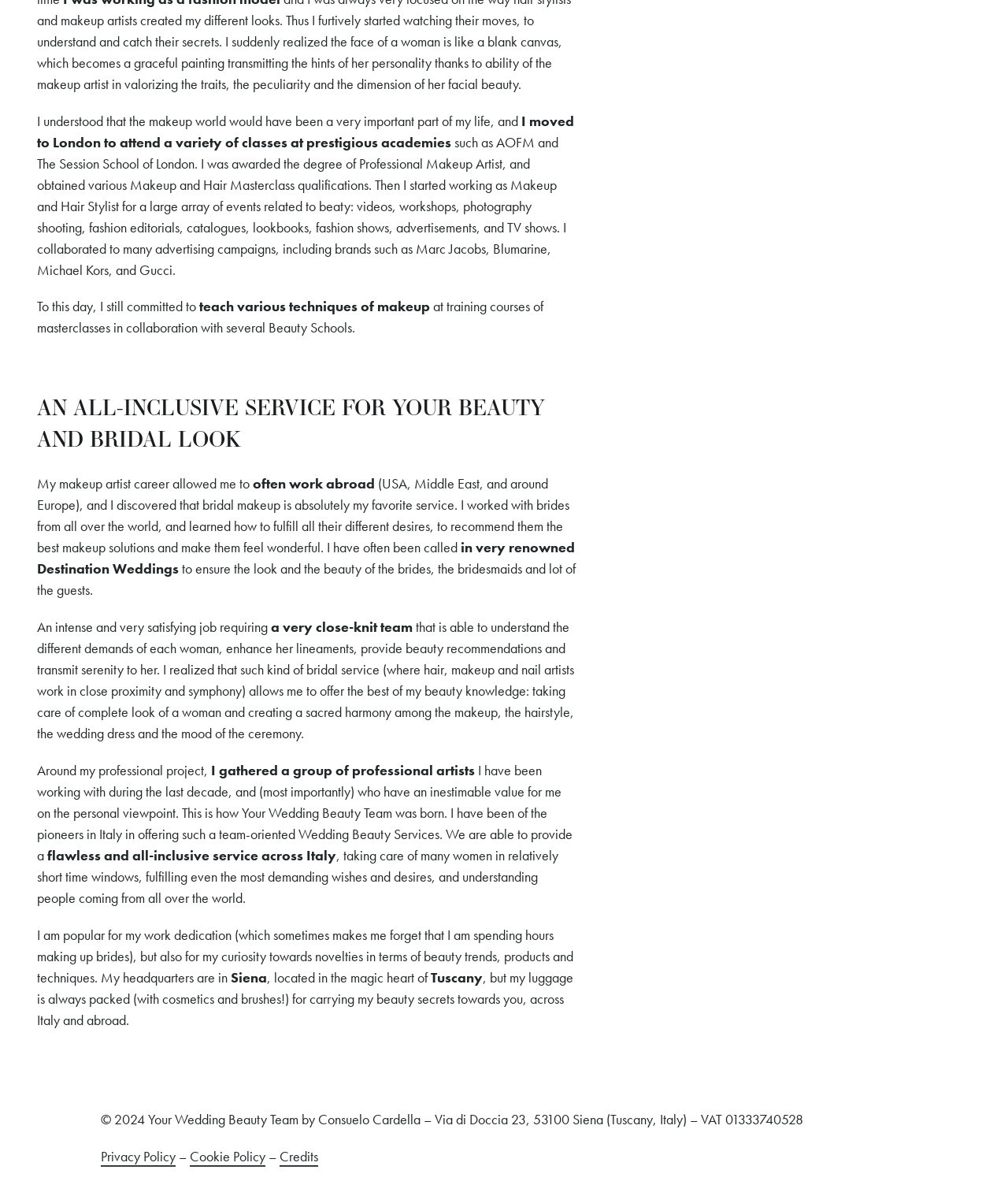Give a one-word or short-phrase answer to the following question: 
Where is the headquarters of the author's business?

Siena